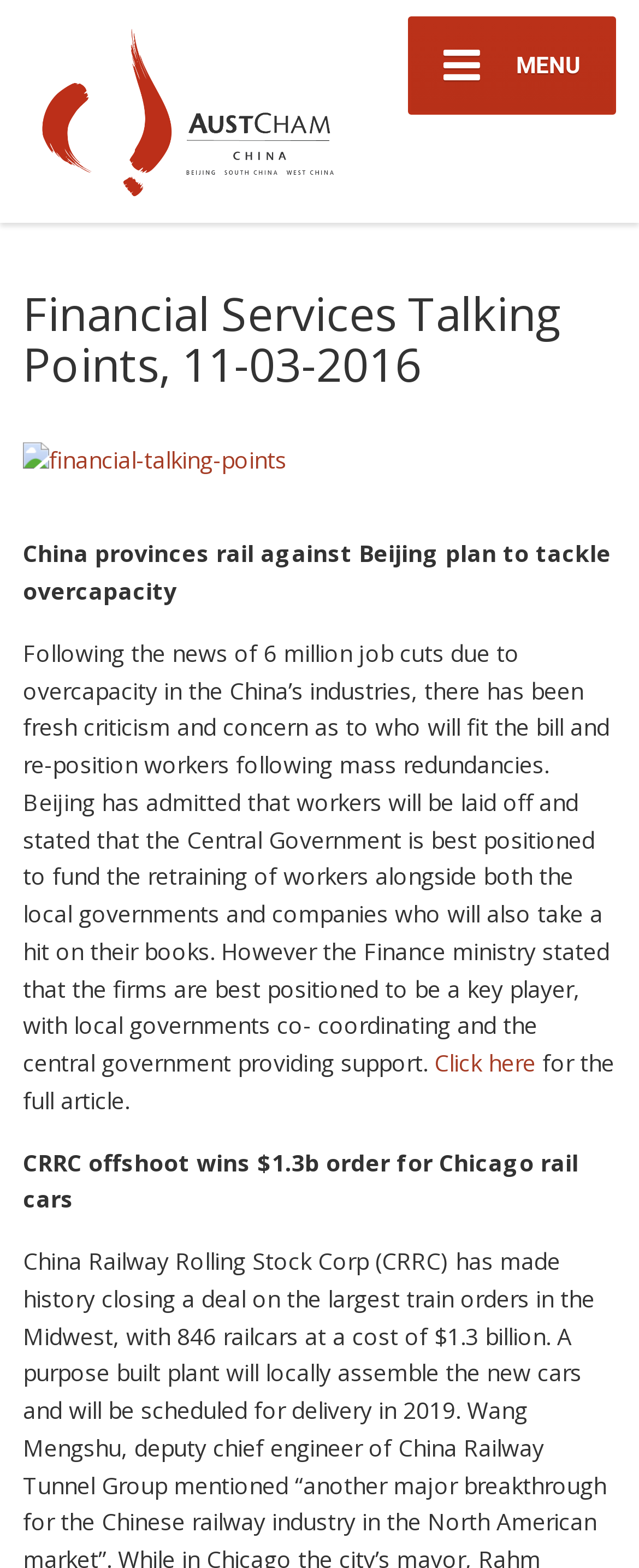Give a detailed account of the webpage, highlighting key information.

The webpage appears to be an article or news page from Austcham China, with a focus on financial services talking points. At the top left, there is a link to Austcham China, accompanied by an image with the same name. 

On the top right, there is a button with a menu icon. Below the button, there is a header section that spans the entire width of the page, containing a heading that reads "Financial Services Talking Points, 11-03-2016". 

Below the header, there is a link to "financial-talking-points" with an accompanying image. The link and image are positioned on the left side of the page. 

The main content of the page consists of two paragraphs of text. The first paragraph discusses China provinces' criticism of Beijing's plan to tackle overcapacity, while the second paragraph provides more details on the plan. 

At the end of the second paragraph, there is a link to "Click here" for the full article. The link is positioned on the right side of the page. 

Finally, there is another paragraph of text below, discussing CRRC offshoot winning a $1.3 billion order for Chicago rail cars.